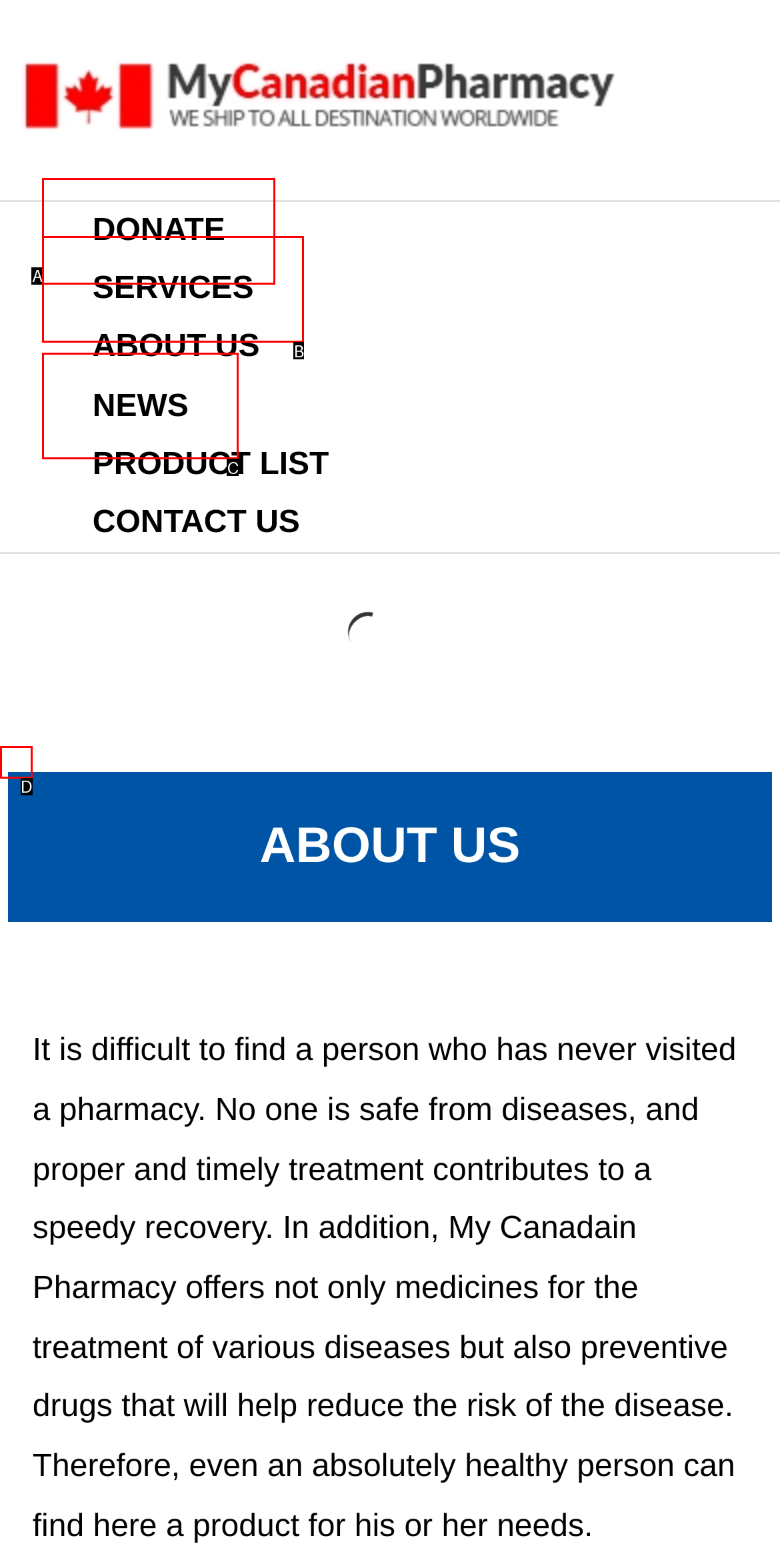Find the option that matches this description: News
Provide the matching option's letter directly.

C